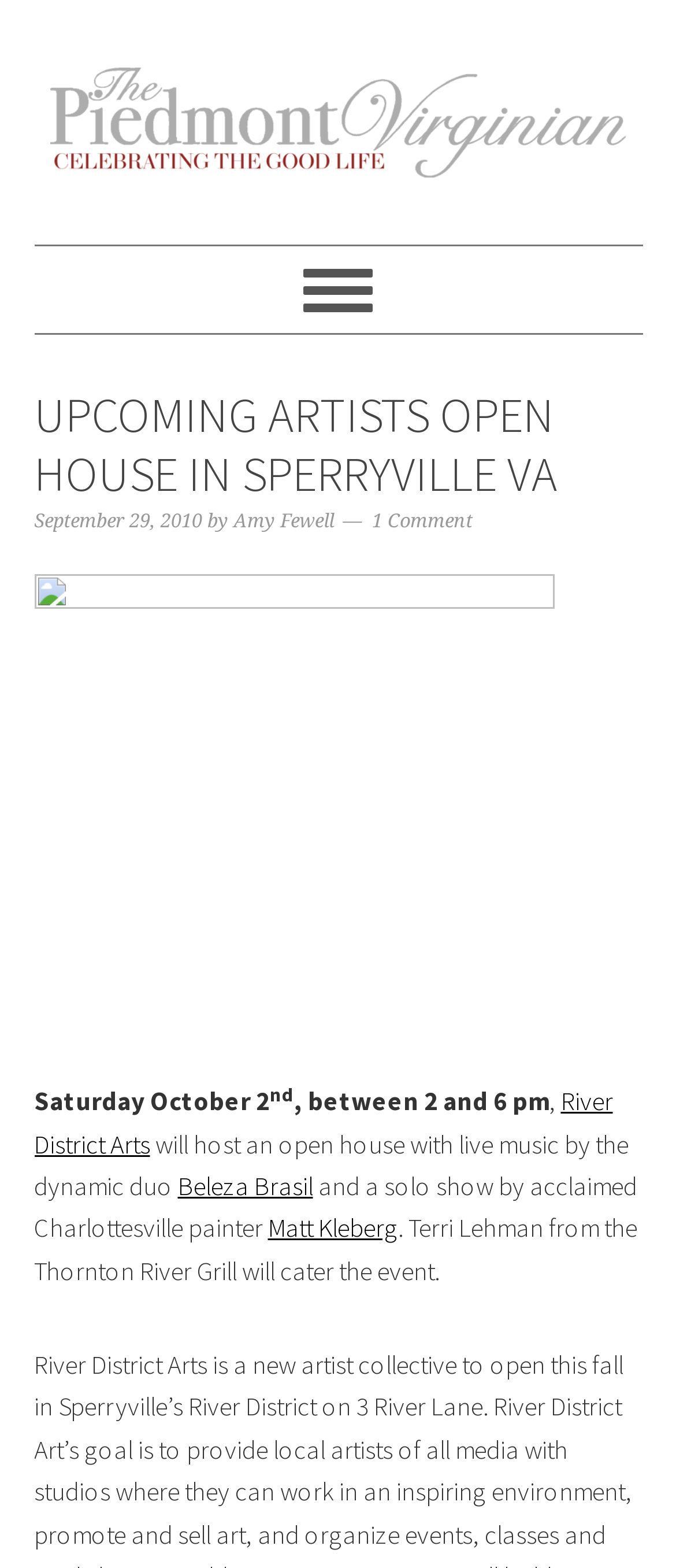Locate the bounding box of the UI element based on this description: "Beleza Brasil". Provide four float numbers between 0 and 1 as [left, top, right, bottom].

[0.263, 0.746, 0.463, 0.767]